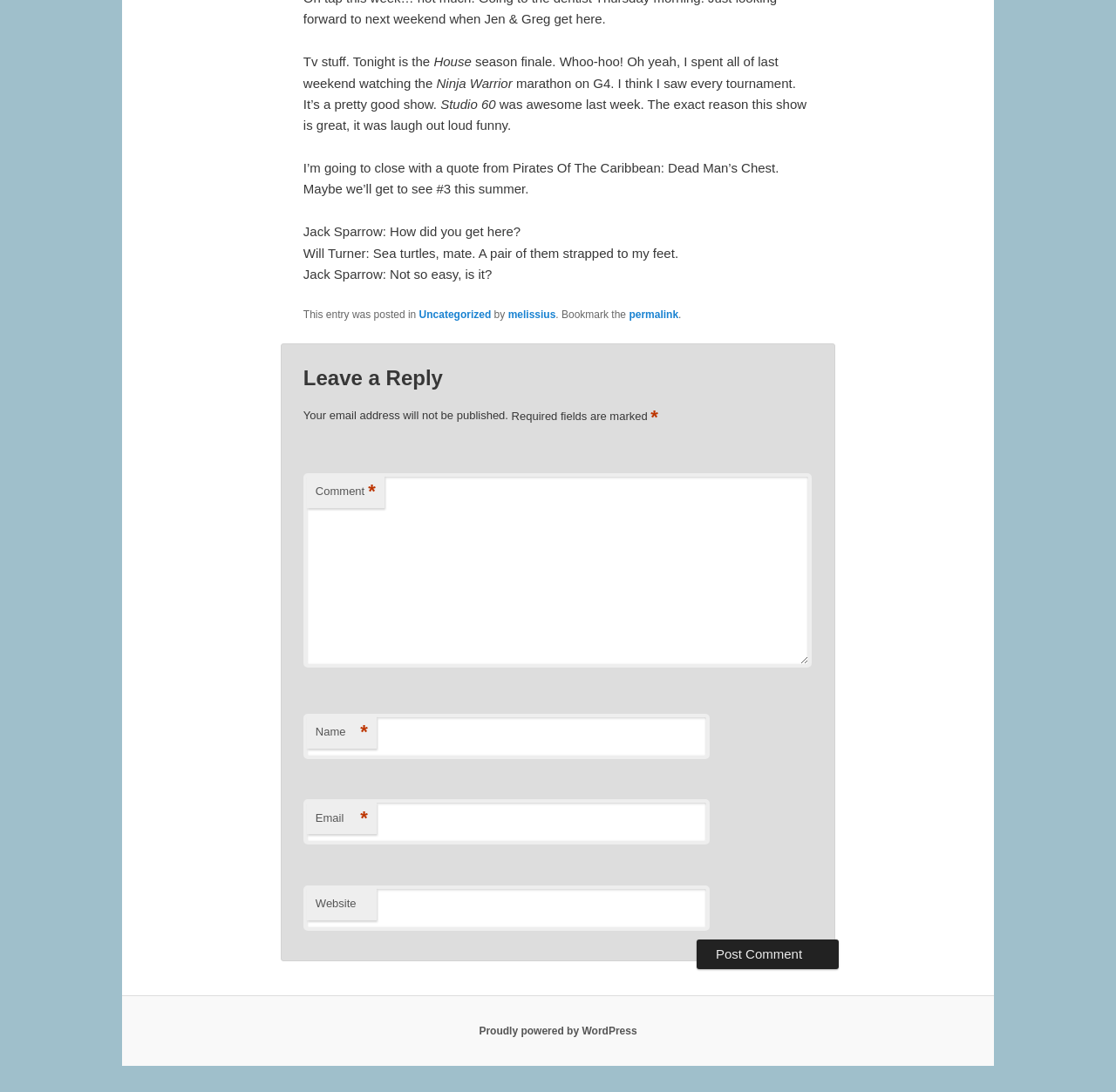Bounding box coordinates are specified in the format (top-left x, top-left y, bottom-right x, bottom-right y). All values are floating point numbers bounded between 0 and 1. Please provide the bounding box coordinate of the region this sentence describes: Sign Up/Member Login

None